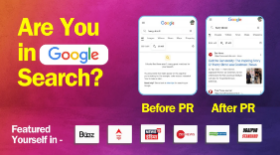Use a single word or phrase to answer the question:
What type of brands are showcased below the search results?

Recognized media brands